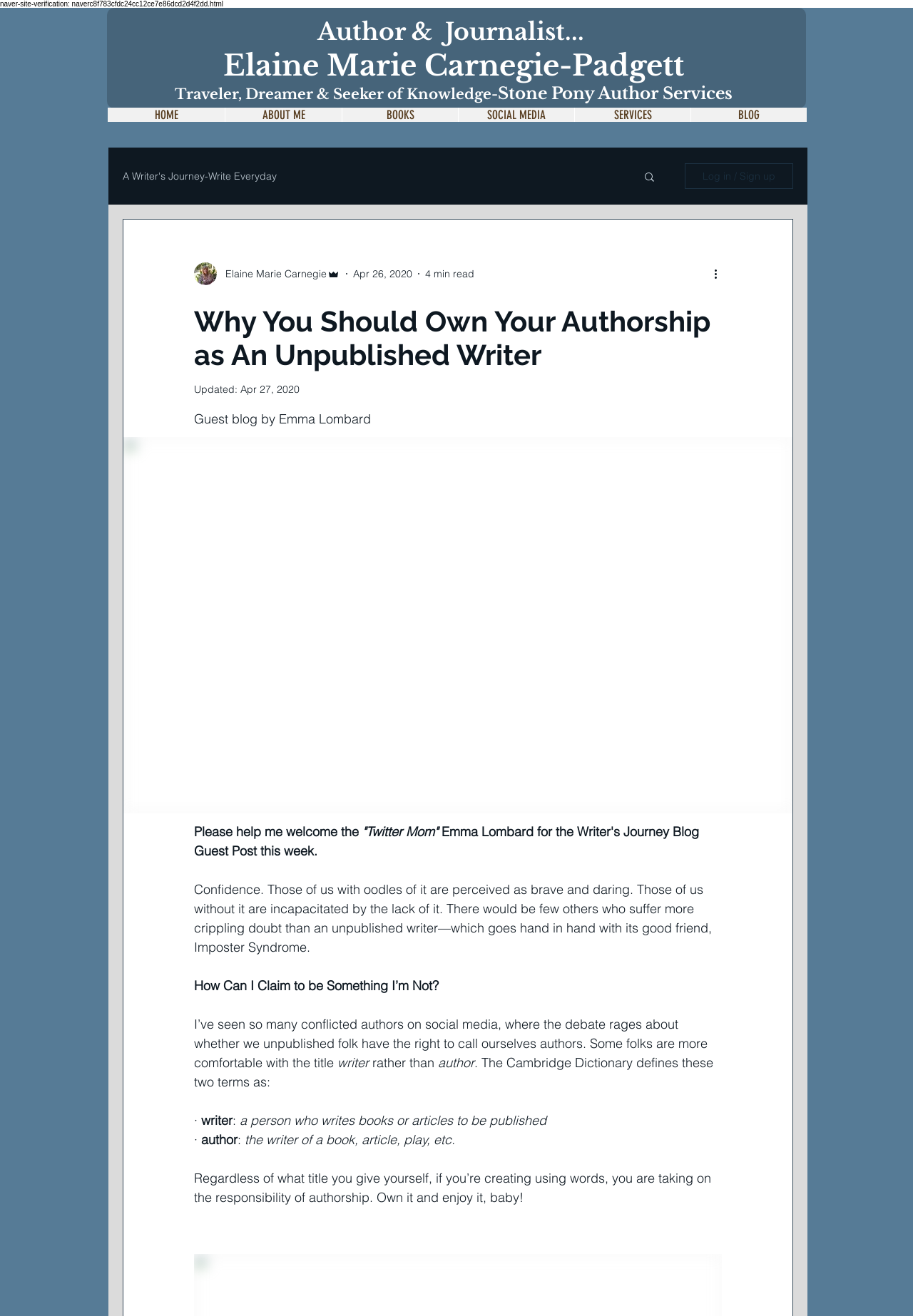Give a concise answer using only one word or phrase for this question:
What is the definition of a writer according to the Cambridge Dictionary?

A person who writes books or articles to be published